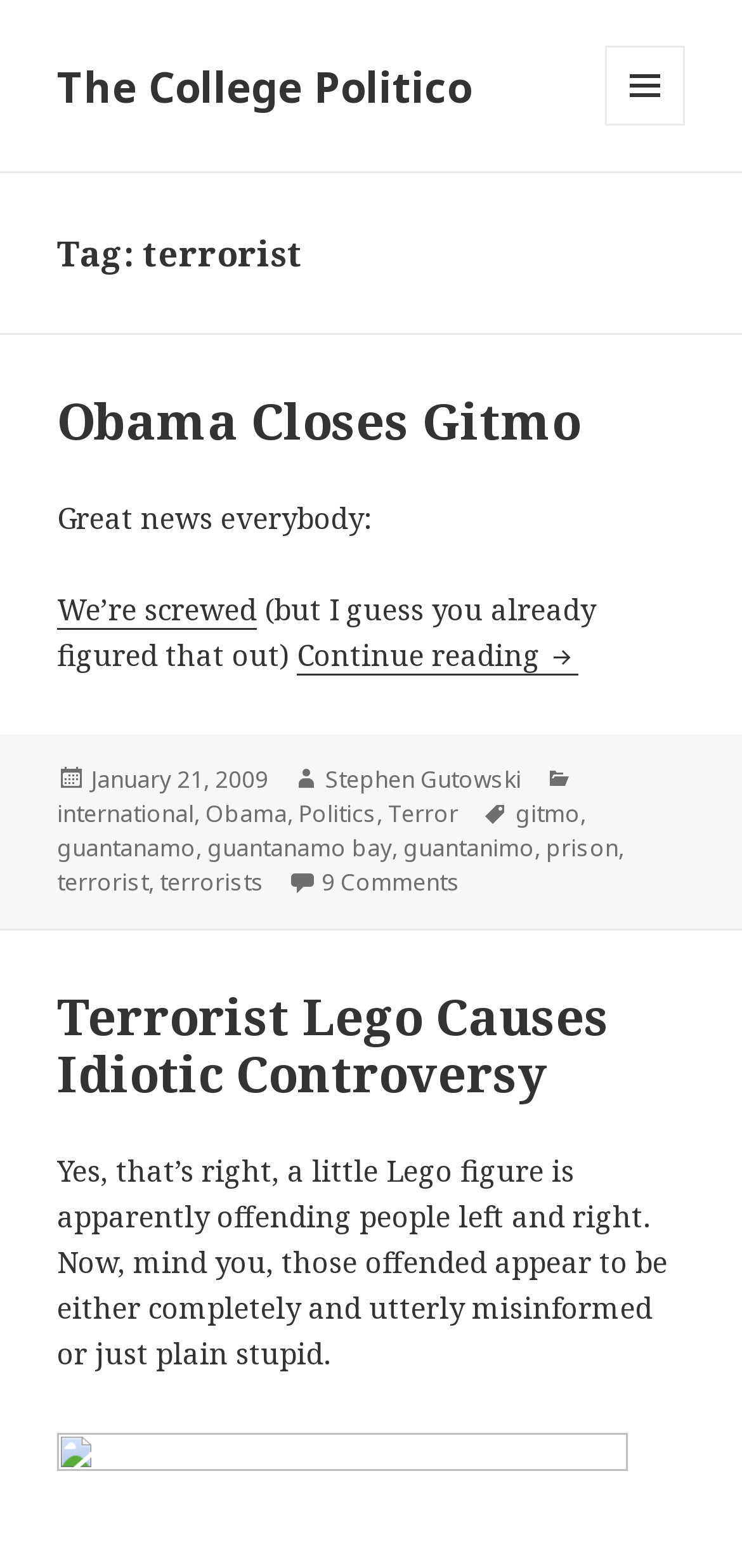From the details in the image, provide a thorough response to the question: How many comments does the article have?

The number of comments on the article can be found in the link with the text '9 Comments on Obama Closes Gitmo' which appears at the bottom of the article.